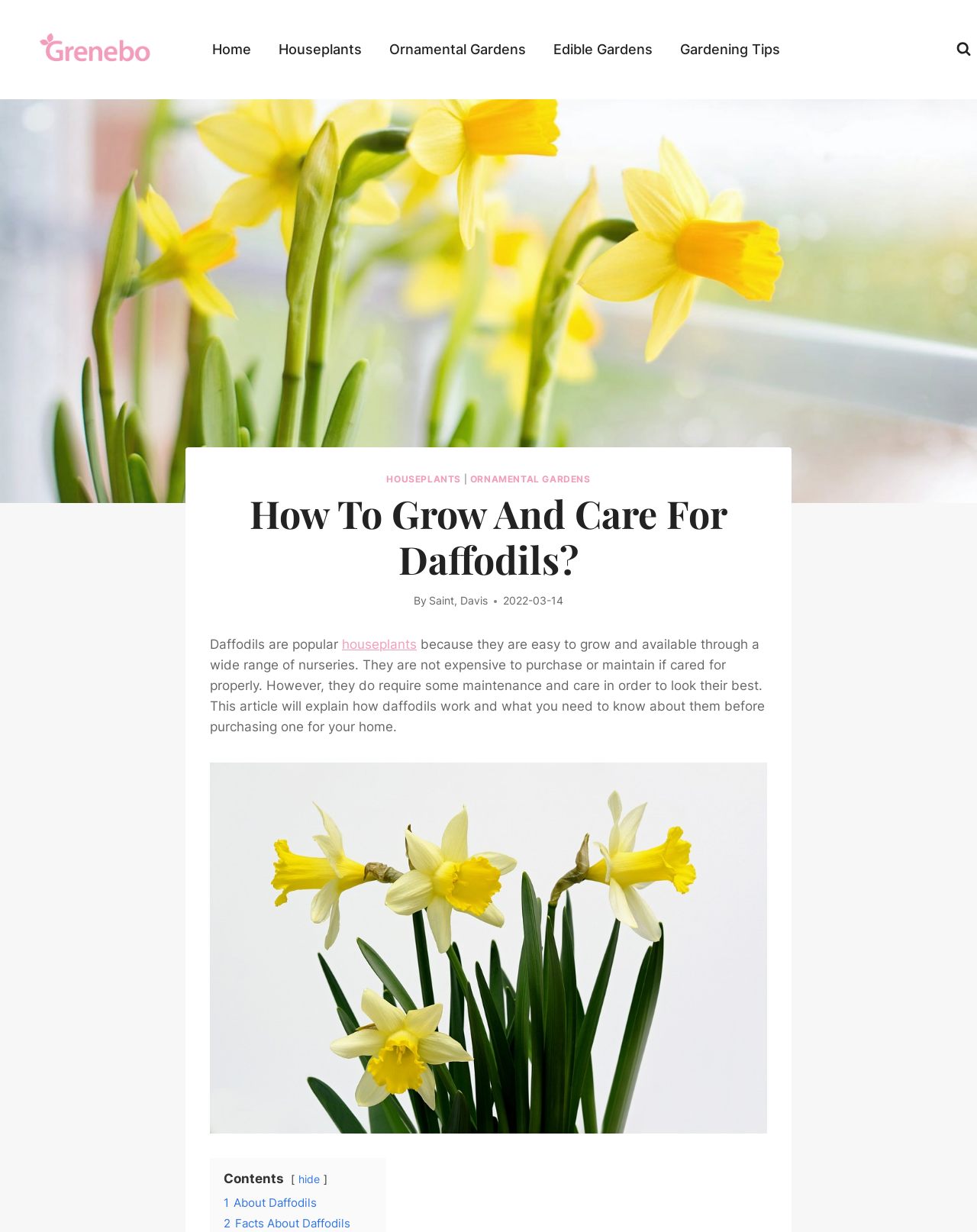What type of plants are being discussed?
Please answer using one word or phrase, based on the screenshot.

Daffodils